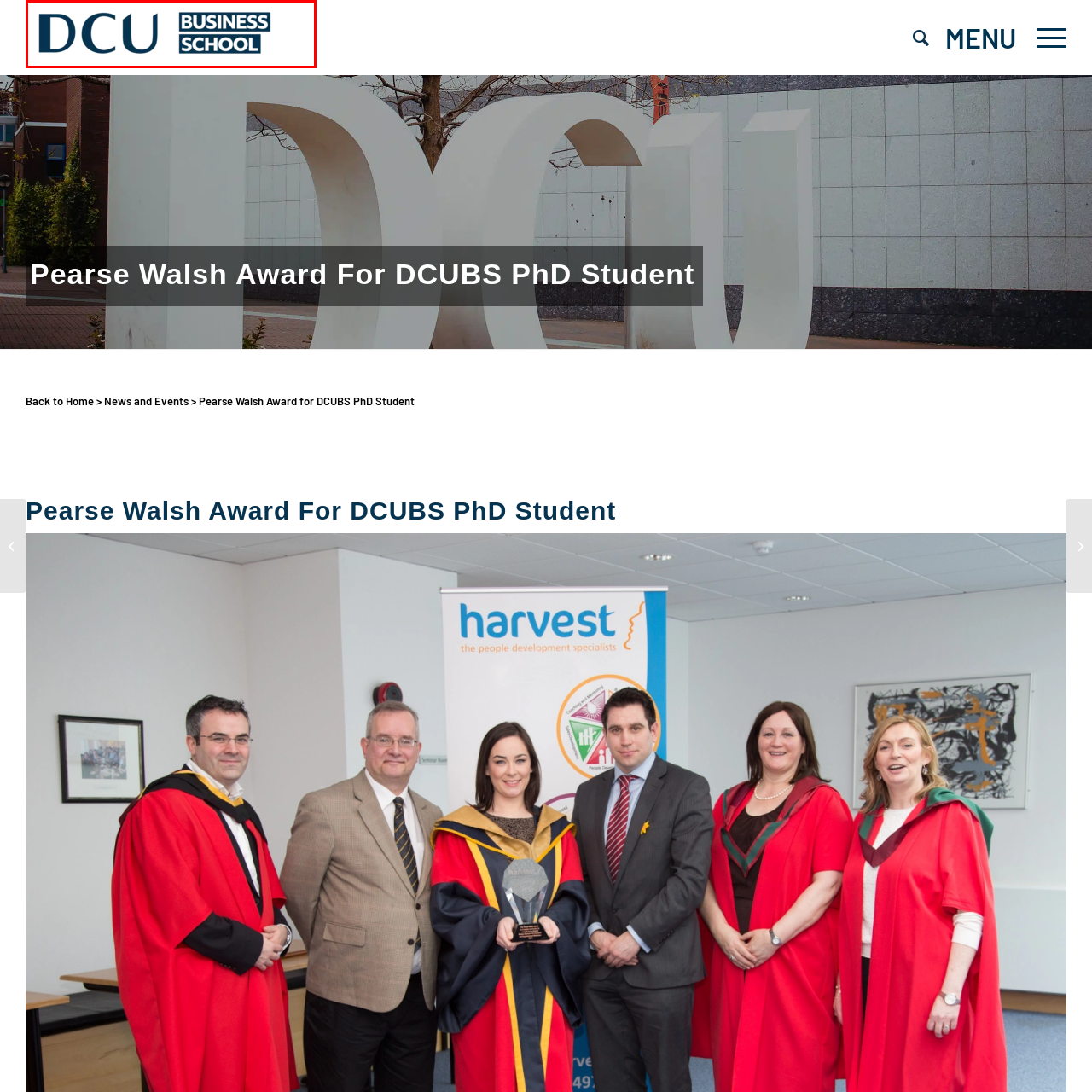Offer a detailed caption for the image that is surrounded by the red border.

The image showcases the logo of the DCU Business School. The design features the acronym "DCU" prominently displayed in a bold, dark blue font, with "BUSINESS SCHOOL" positioned to the right in a slightly different font style but maintaining the same color scheme. This visual representation emphasizes the institution's academic identity and commitment to business education. The clean and modern aesthetics of the logo reflect the professional focus of the DCU Business School, making it an integral part of the school's branding and recognition.